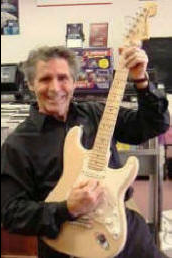Carefully examine the image and provide an in-depth answer to the question: What is the setting of the image?

The backdrop of the image includes various musical equipment and products, indicating that the setting of the image is likely a music store or instructional setting, possibly where the man teaches guitar and ukulele lessons.